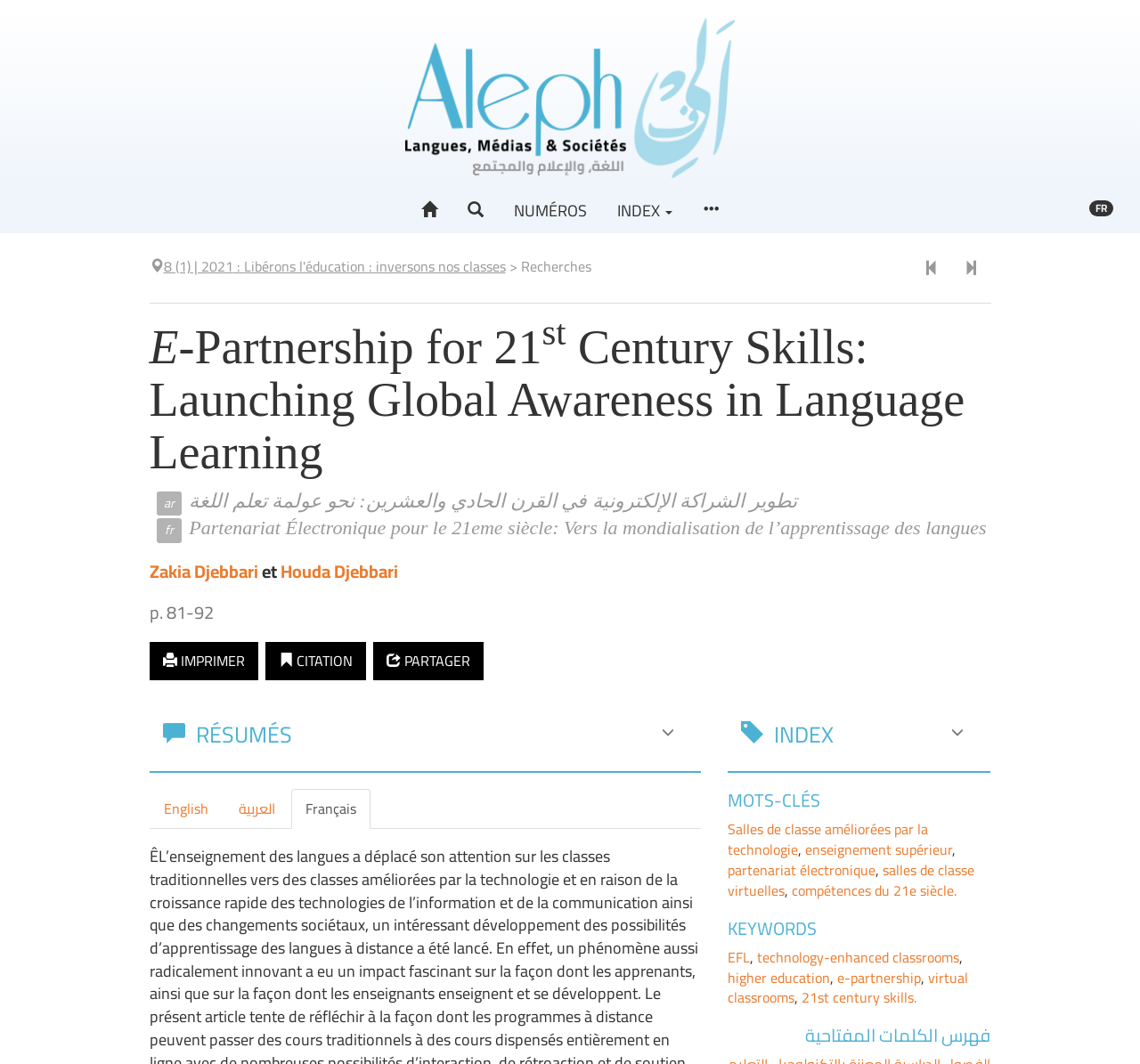What are the keywords of the article?
Kindly offer a detailed explanation using the data available in the image.

The keywords of the article can be found in the section with the heading 'MOTS-CLÉS' with a bounding box of [0.639, 0.743, 0.869, 0.762], which lists several keywords including 'Salles de classe améliorées par la technologie', 'enseignement supérieur', 'partenariat électronique', and others.